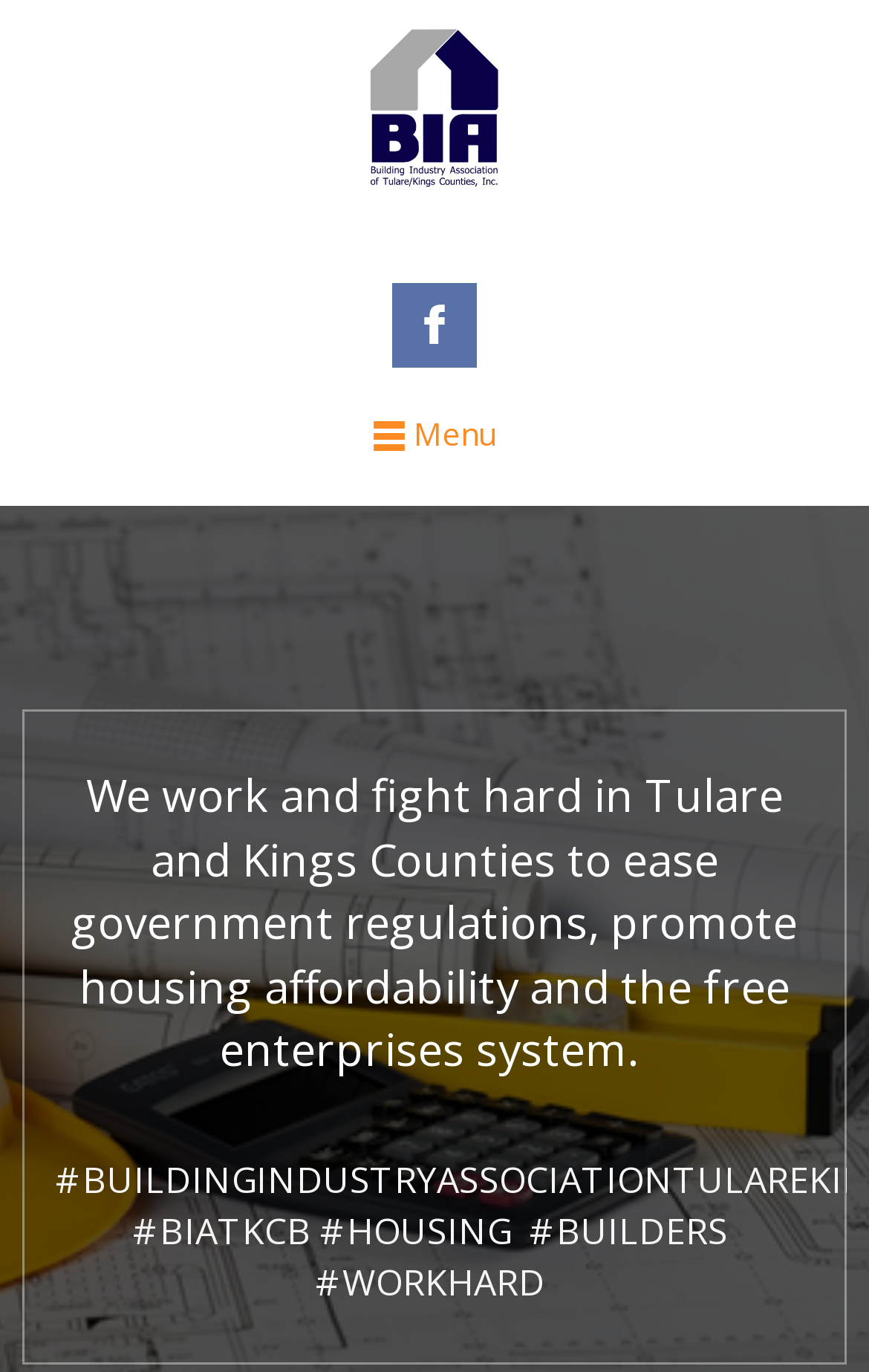Provide a one-word or one-phrase answer to the question:
How many links are in the top navigation menu?

3